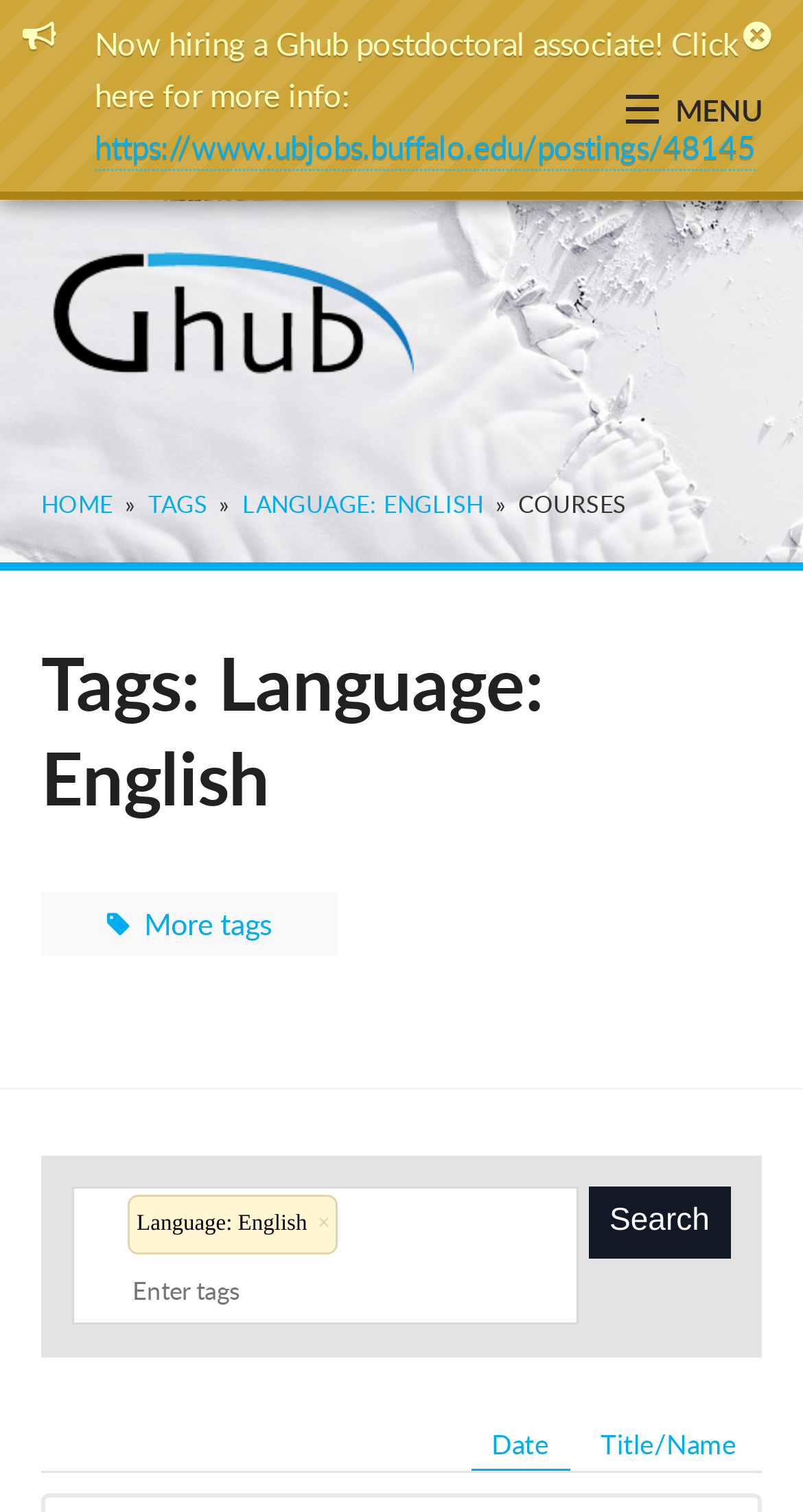Find the bounding box coordinates for the area that should be clicked to accomplish the instruction: "Search for tags".

[0.733, 0.785, 0.909, 0.833]